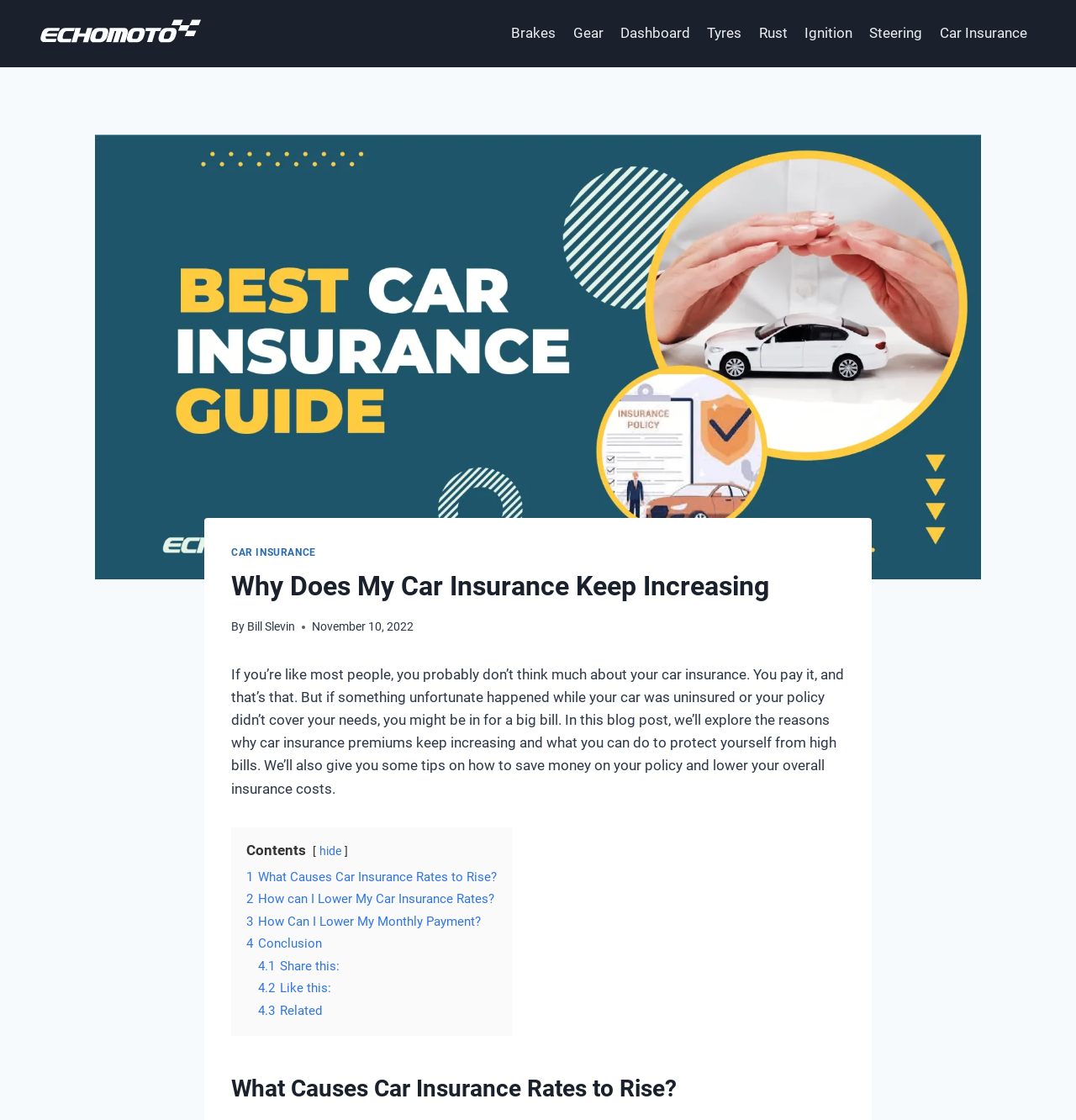Show the bounding box coordinates of the region that should be clicked to follow the instruction: "Click on the 'Car Insurance' link."

[0.865, 0.02, 0.962, 0.04]